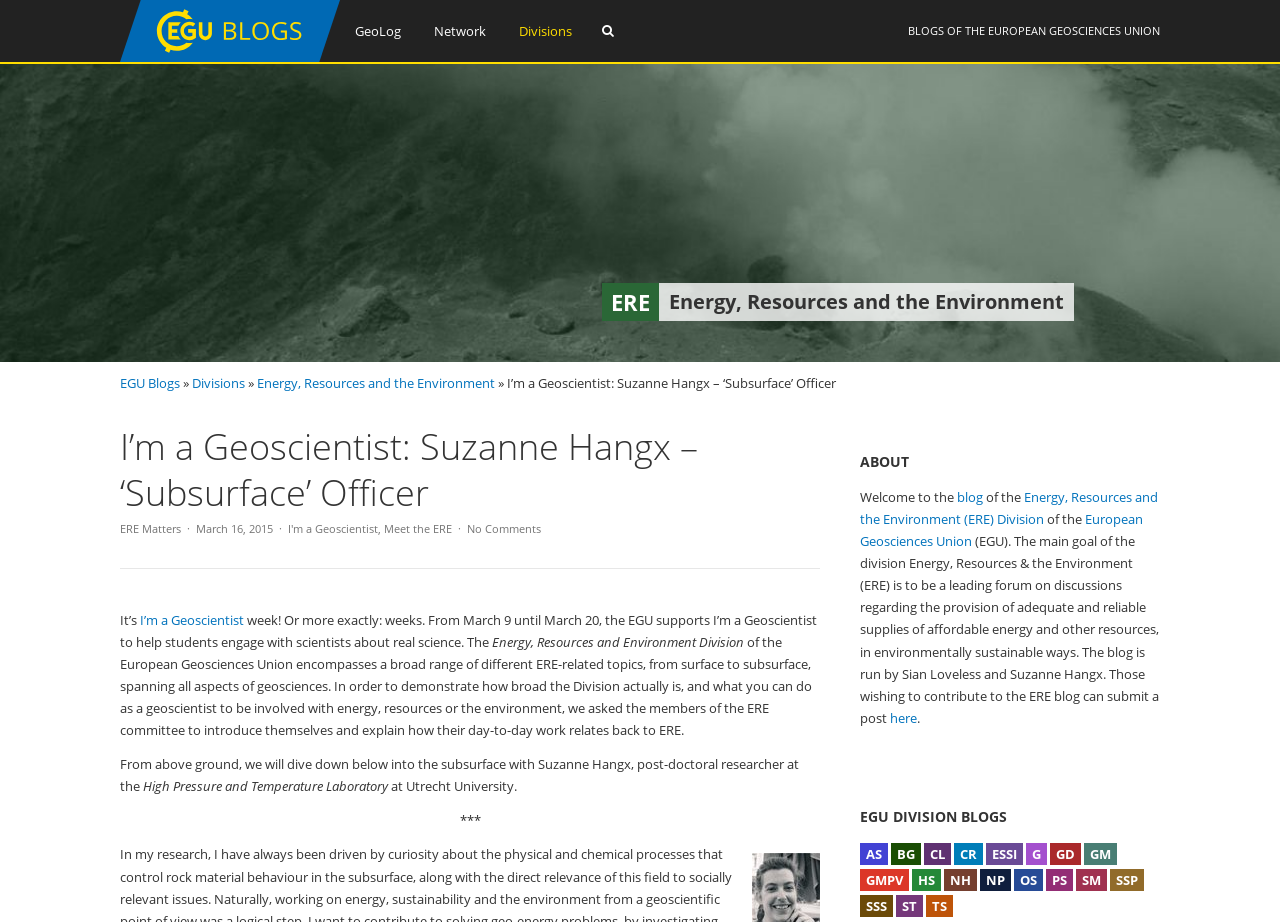Give a one-word or short-phrase answer to the following question: 
Who are the contributors to the ERE blog?

Sian Loveless and Suzanne Hangx